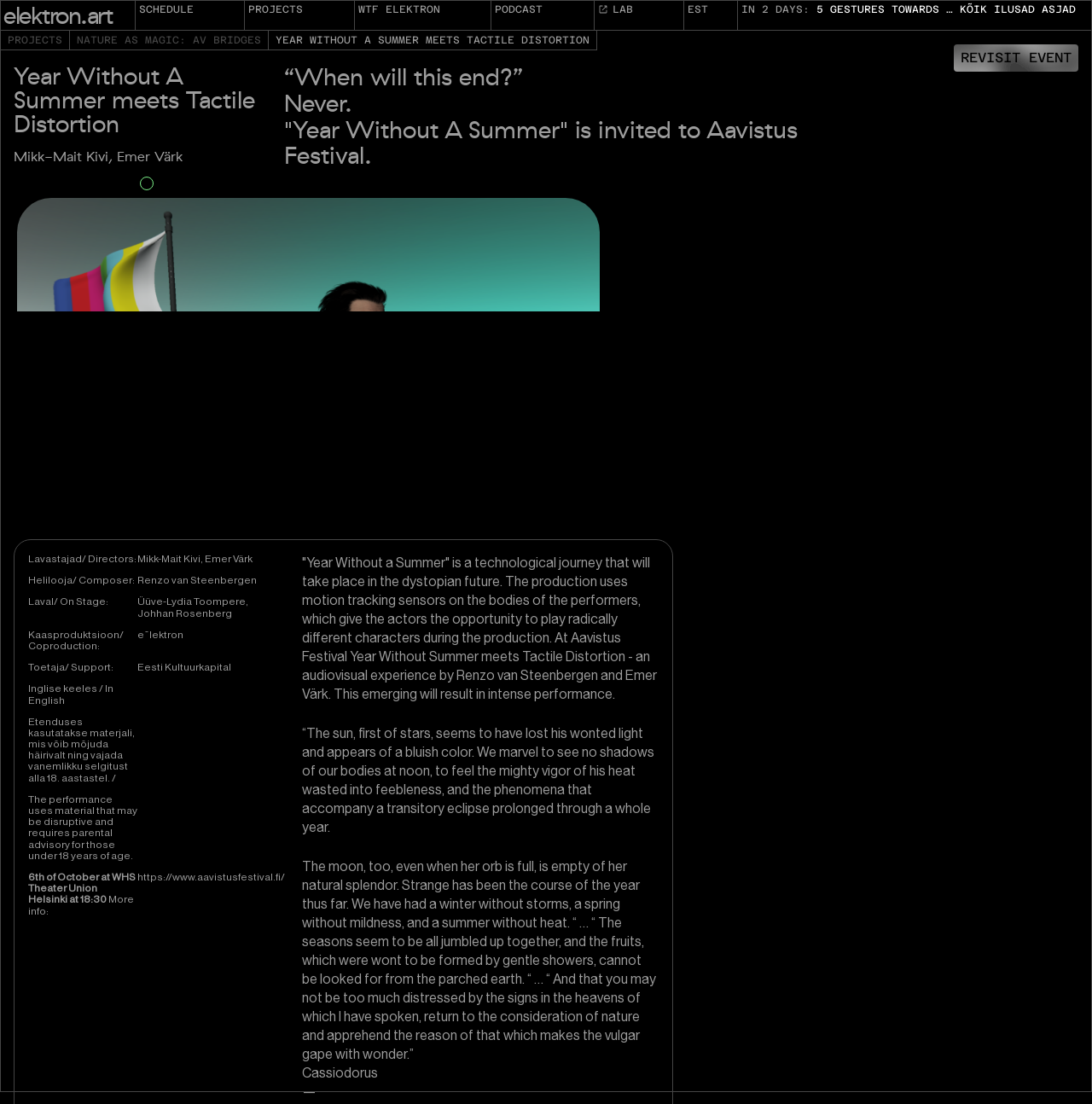Using the information from the screenshot, answer the following question thoroughly:
What is the name of the event?

I found the answer by looking at the header section of the webpage, where it says 'Year Without A Summer meets Tactile Distortion' in a large font. This suggests that it is the title of the event or project being described on the webpage.